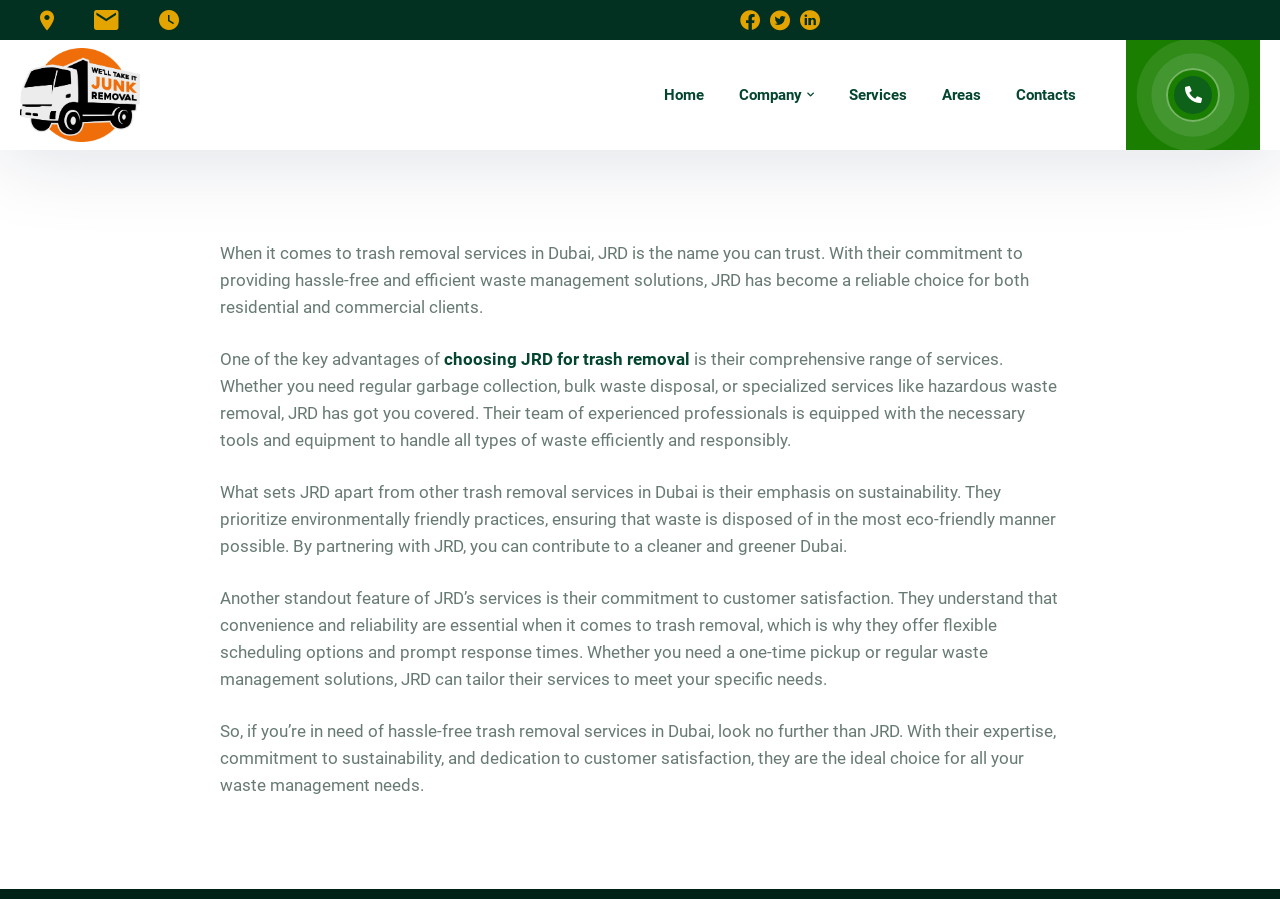Determine the bounding box coordinates of the element that should be clicked to execute the following command: "Read about choosing JRD for trash removal".

[0.347, 0.388, 0.539, 0.41]